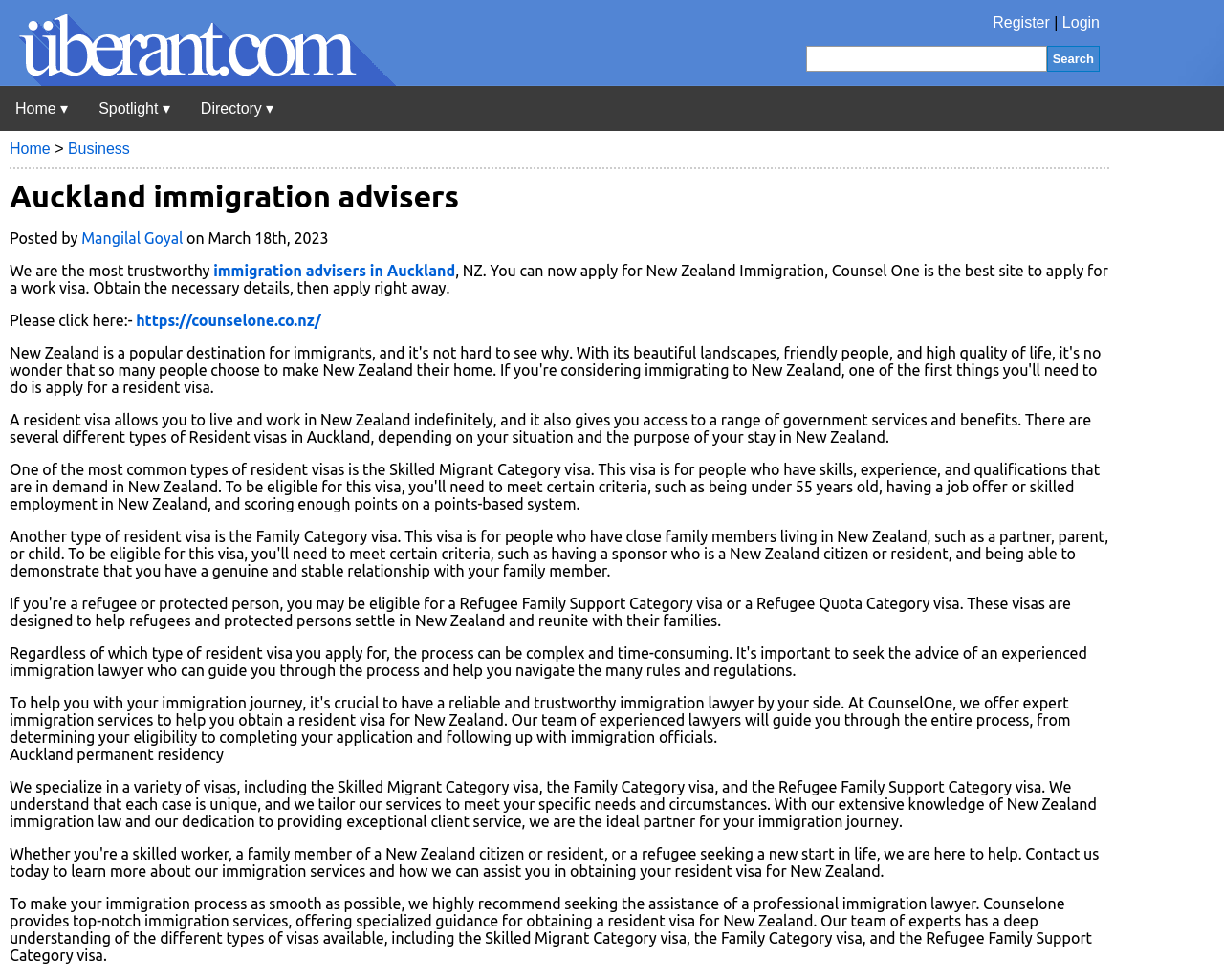Determine the bounding box coordinates for the HTML element mentioned in the following description: "Business". The coordinates should be a list of four floats ranging from 0 to 1, represented as [left, top, right, bottom].

[0.055, 0.143, 0.106, 0.16]